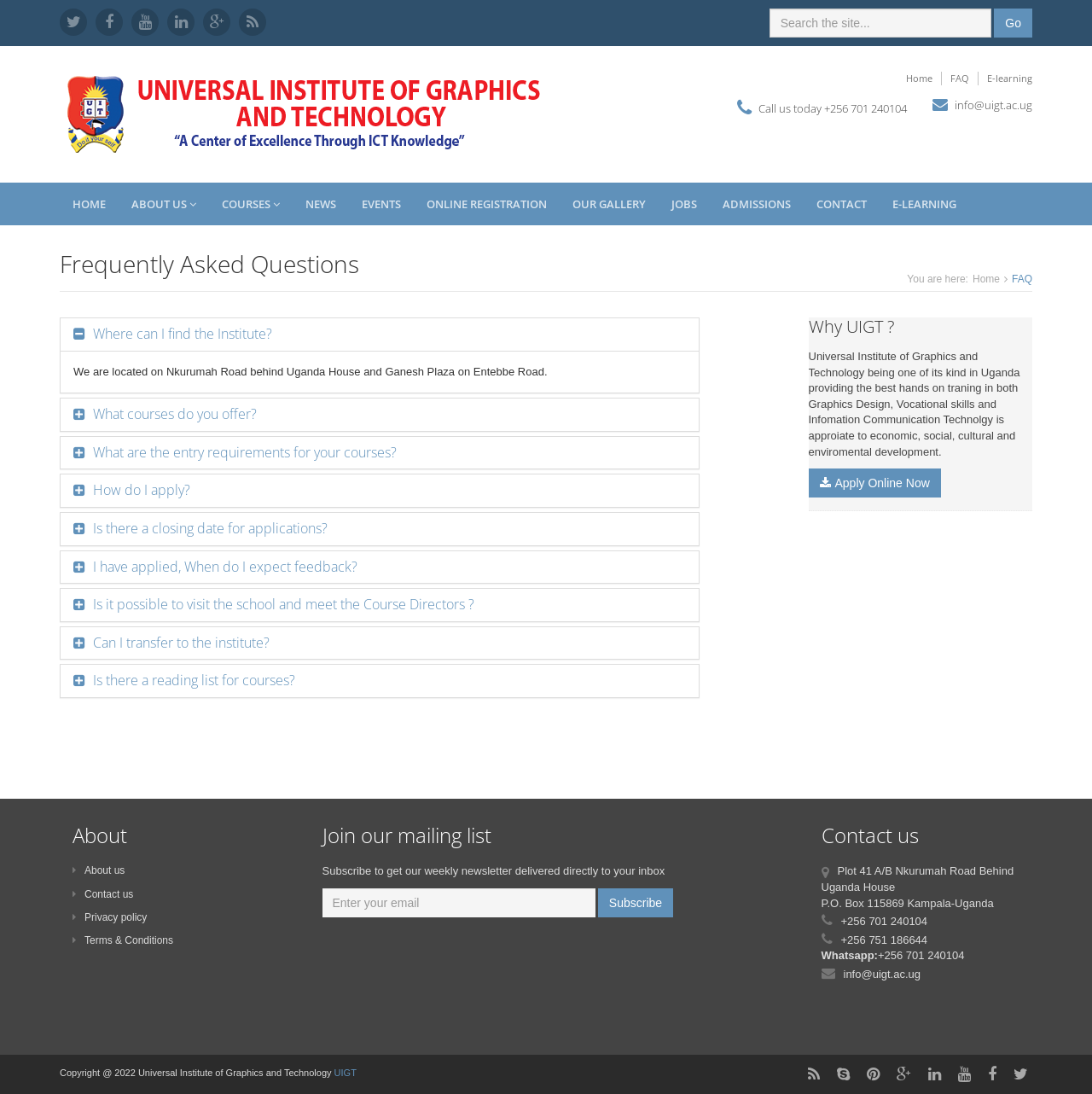Identify the bounding box coordinates of the clickable region to carry out the given instruction: "Apply Online Now".

[0.74, 0.428, 0.862, 0.455]